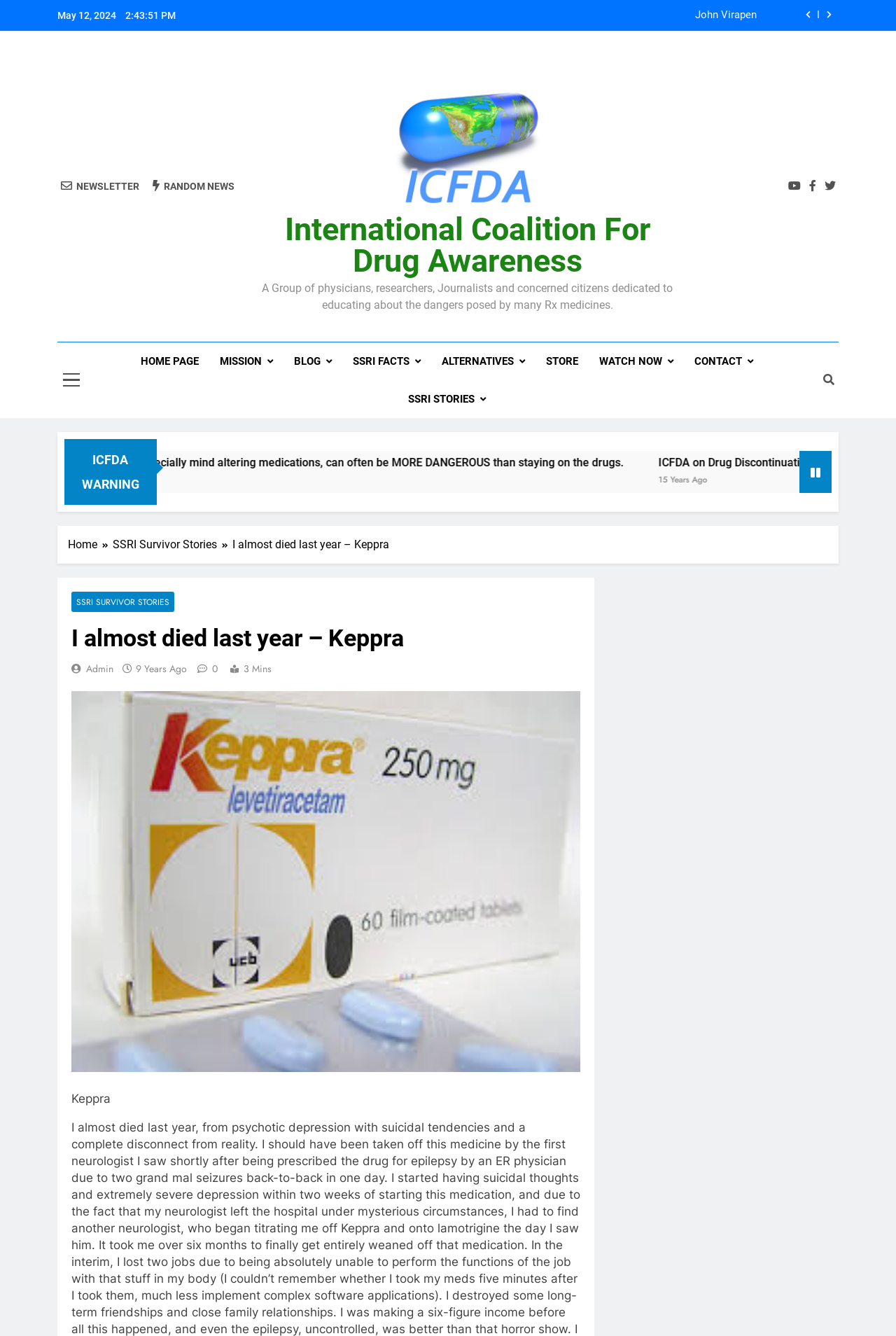Identify the webpage's primary heading and generate its text.

I almost died last year – Keppra